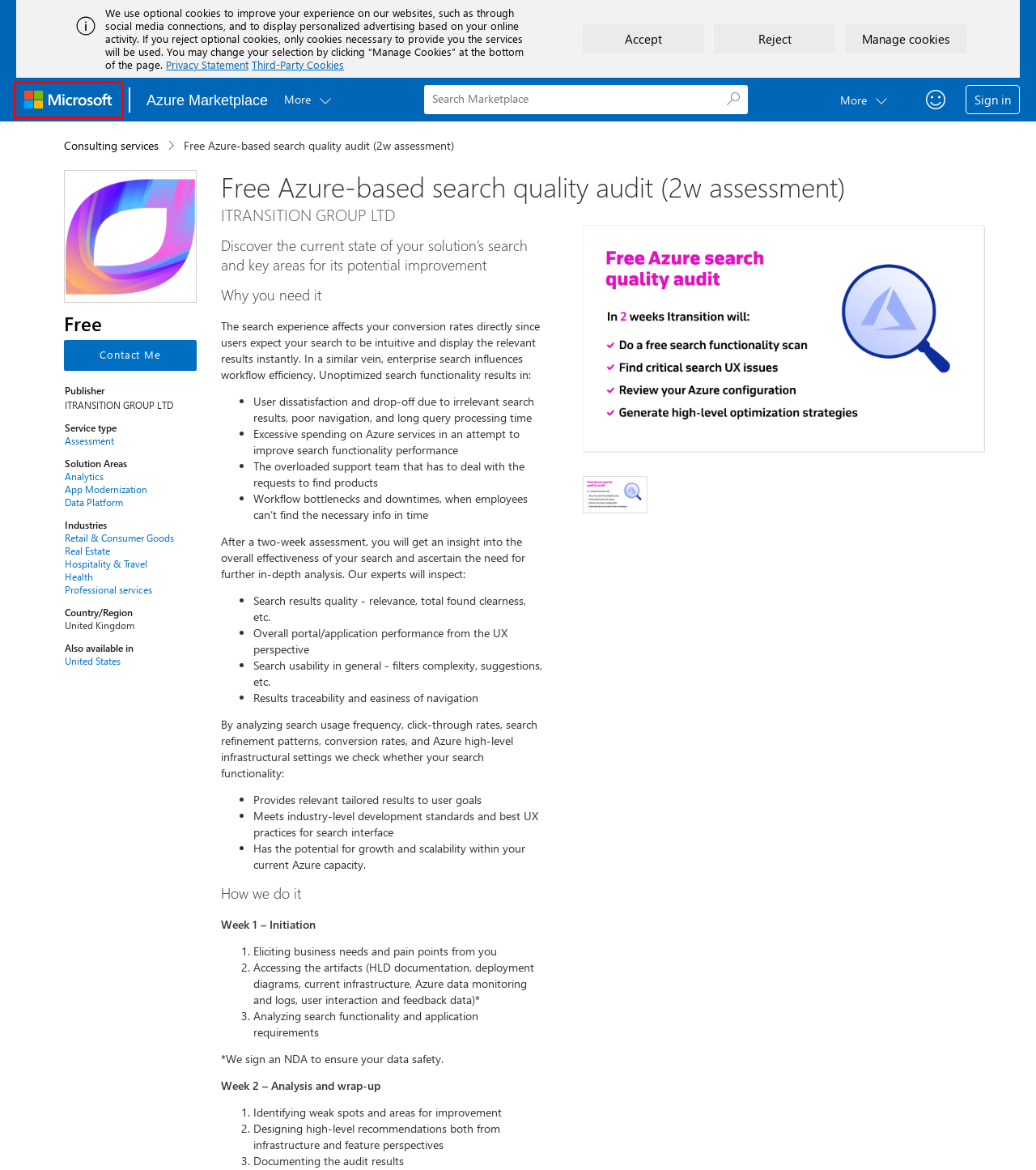Take a look at the provided webpage screenshot featuring a red bounding box around an element. Select the most appropriate webpage description for the page that loads after clicking on the element inside the red bounding box. Here are the candidates:
A. Azure documentation | Microsoft Learn
B. Azure Government Marketplace - Azure Government | Microsoft Learn
C. Your request has been blocked. This could be
                        due to several reasons.
D. Third party cookie inventory - Microsoft Support
E. Washington Consumer Health Data Privacy Policy
F. Microsoft Privacy Statement – Microsoft privacy
G. Azure
H. Trademark and Brand Guidelines | Microsoft Legal

C